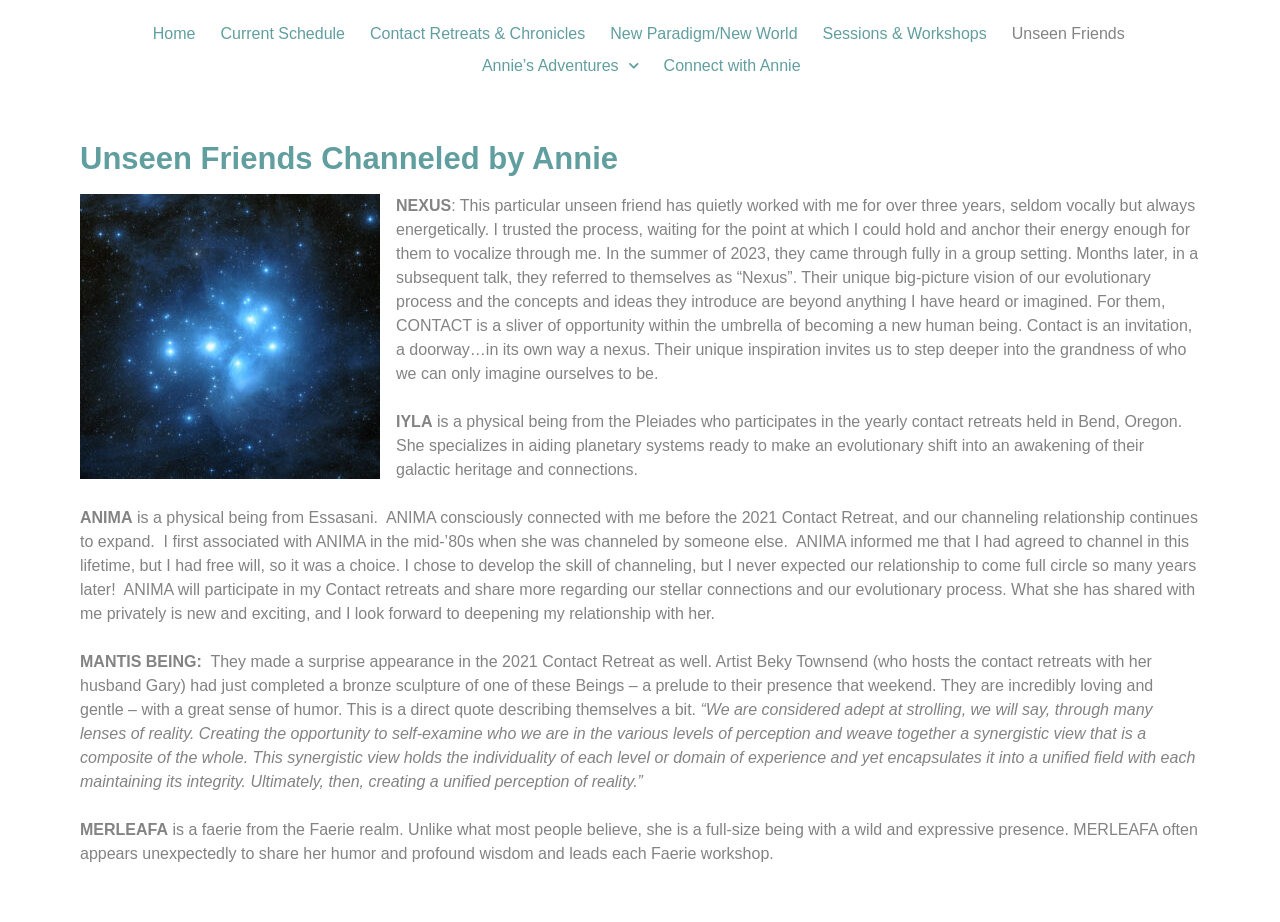What is the name of the faerie from the Faerie realm who leads each Faerie workshop?
Use the information from the screenshot to give a comprehensive response to the question.

I found the answer by reading the article section of the webpage, where it mentions 'MERLEAFA is a faerie from the Faerie realm. Unlike what most people believe, she is a full-size being with a wild and expressive presence. MERLEAFA often appears unexpectedly to share her humor and profound wisdom and leads each Faerie workshop.'